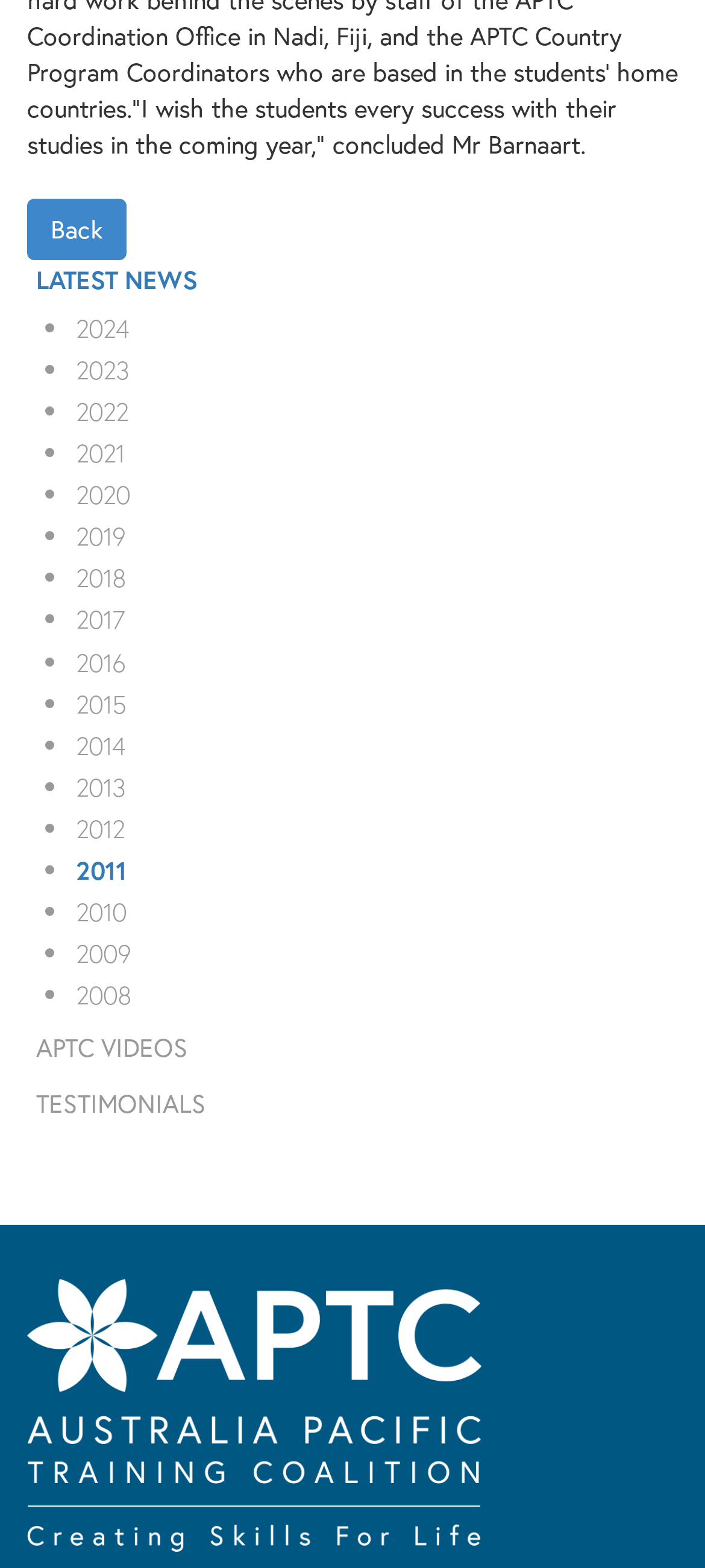How many sections are there on the webpage?
Please provide a comprehensive answer based on the information in the image.

I identified three distinct sections on the webpage: the top section with the 'Back' and 'LATEST NEWS' links, the middle section with the year links, and the bottom section with the 'APTC VIDEOS' and 'TESTIMONIALS' links, as well as the logo.